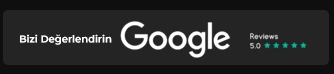What is the language of the call-to-action banner?
Please respond to the question with as much detail as possible.

The call-to-action banner reads 'Bizi Değerlendiriniz', which is Turkish for 'Rate Us', indicating that the language used is Turkish.